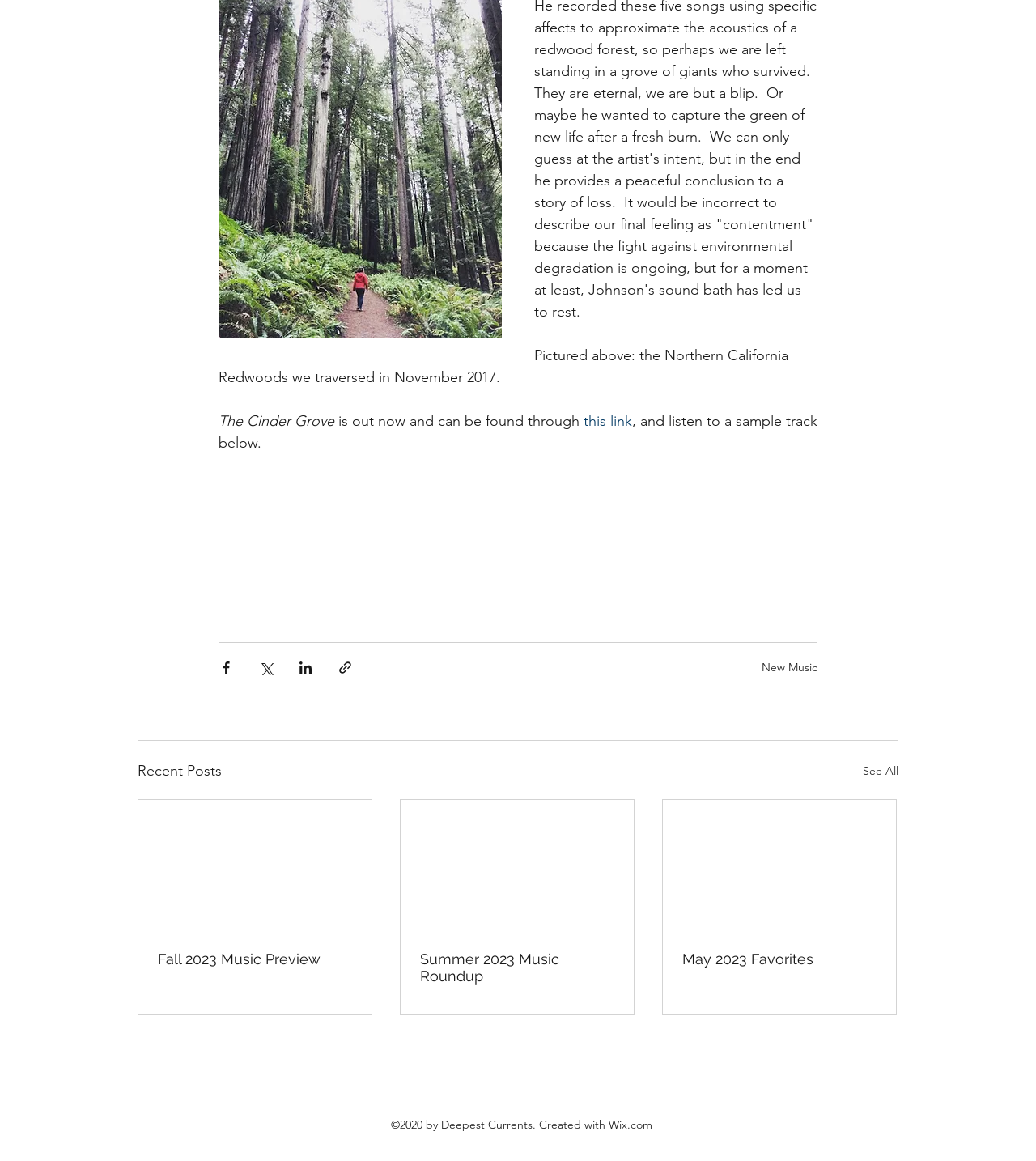How many social media sharing options are available?
Please provide a single word or phrase answer based on the image.

4